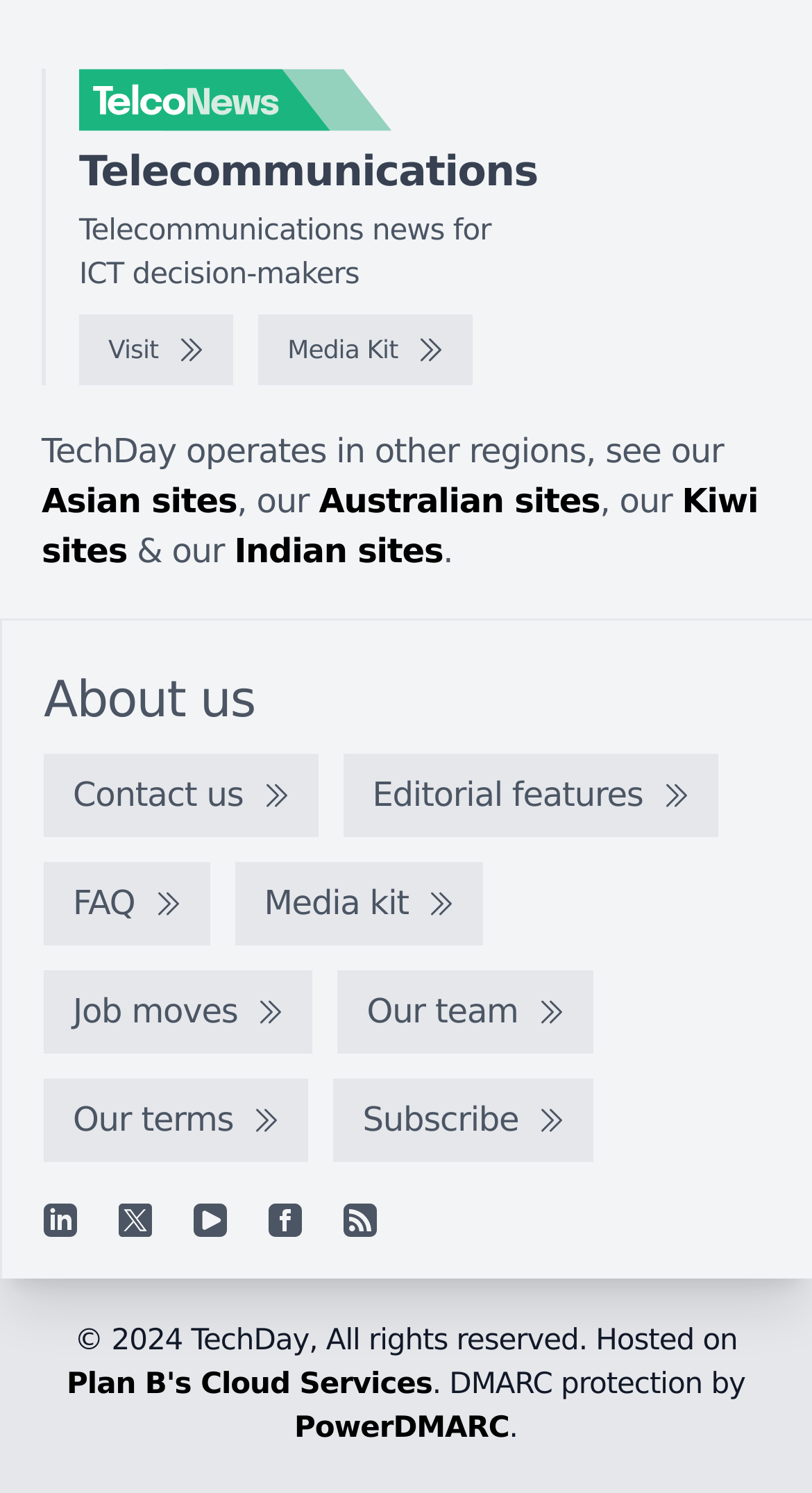What is the copyright year?
Using the image provided, answer with just one word or phrase.

2024